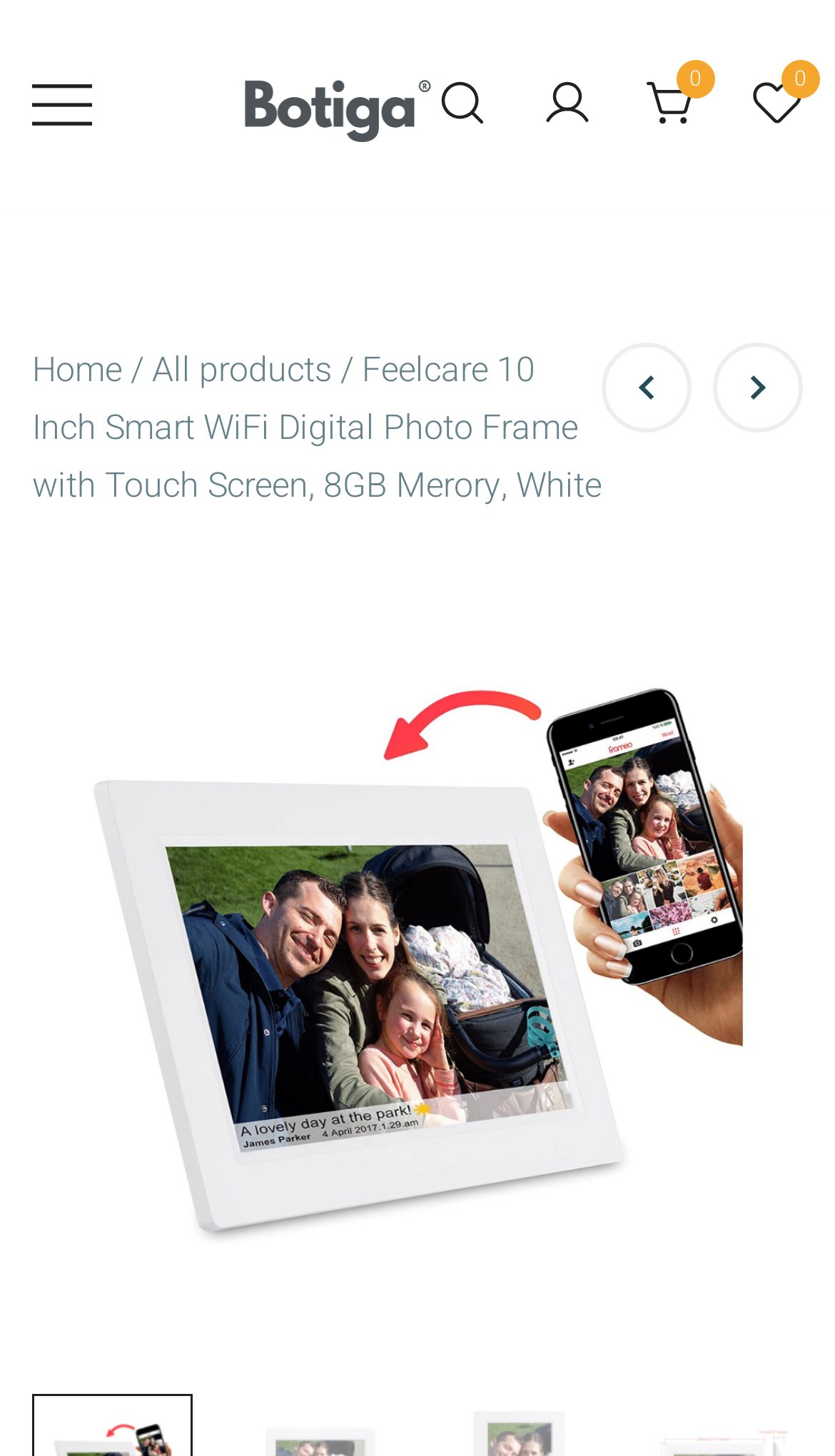Determine the bounding box coordinates for the element that should be clicked to follow this instruction: "Search for a product". The coordinates should be given as four float numbers between 0 and 1, in the format [left, top, right, bottom].

[0.523, 0.053, 0.585, 0.093]